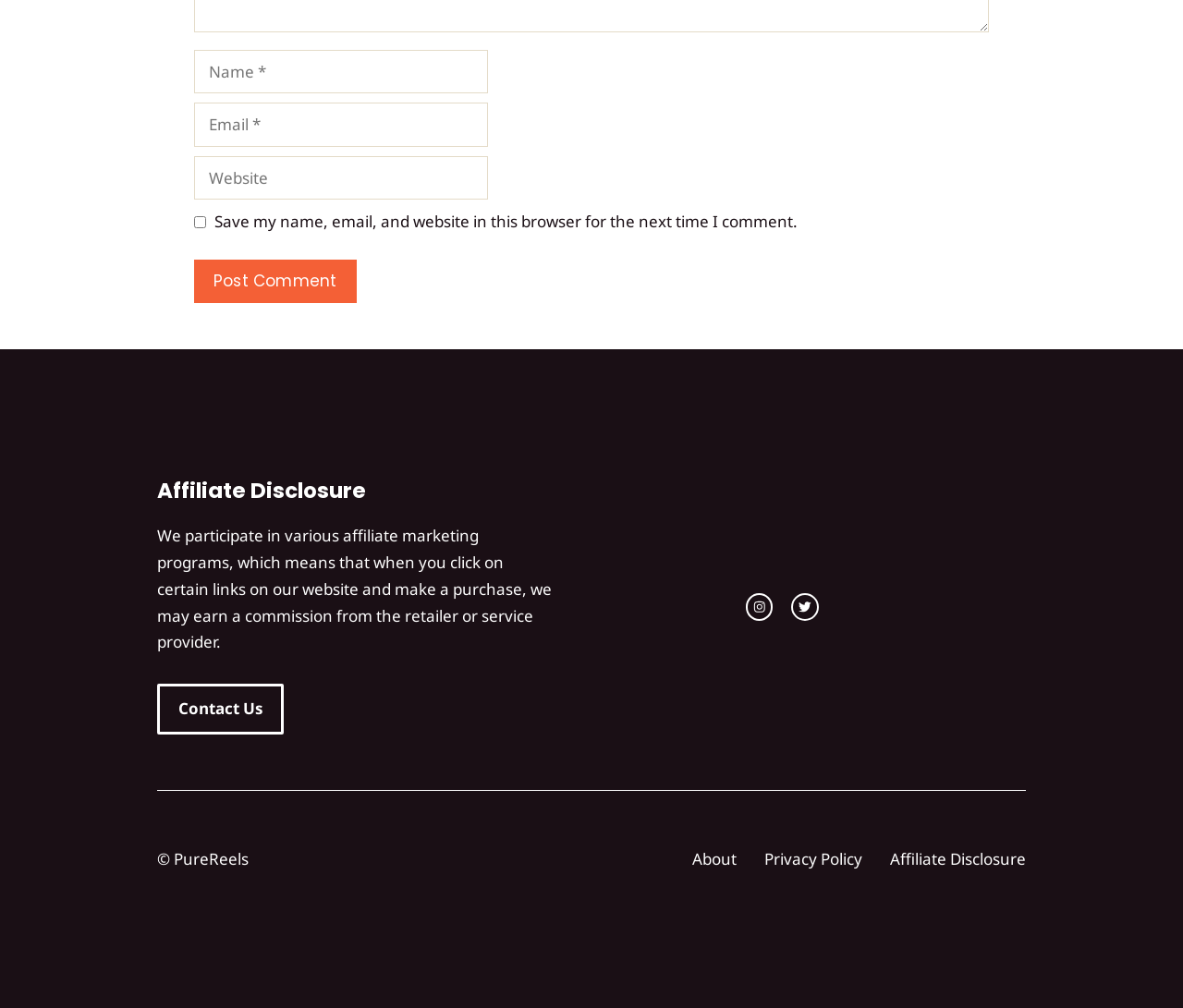Locate the bounding box of the UI element described in the following text: "About".

[0.585, 0.84, 0.623, 0.866]